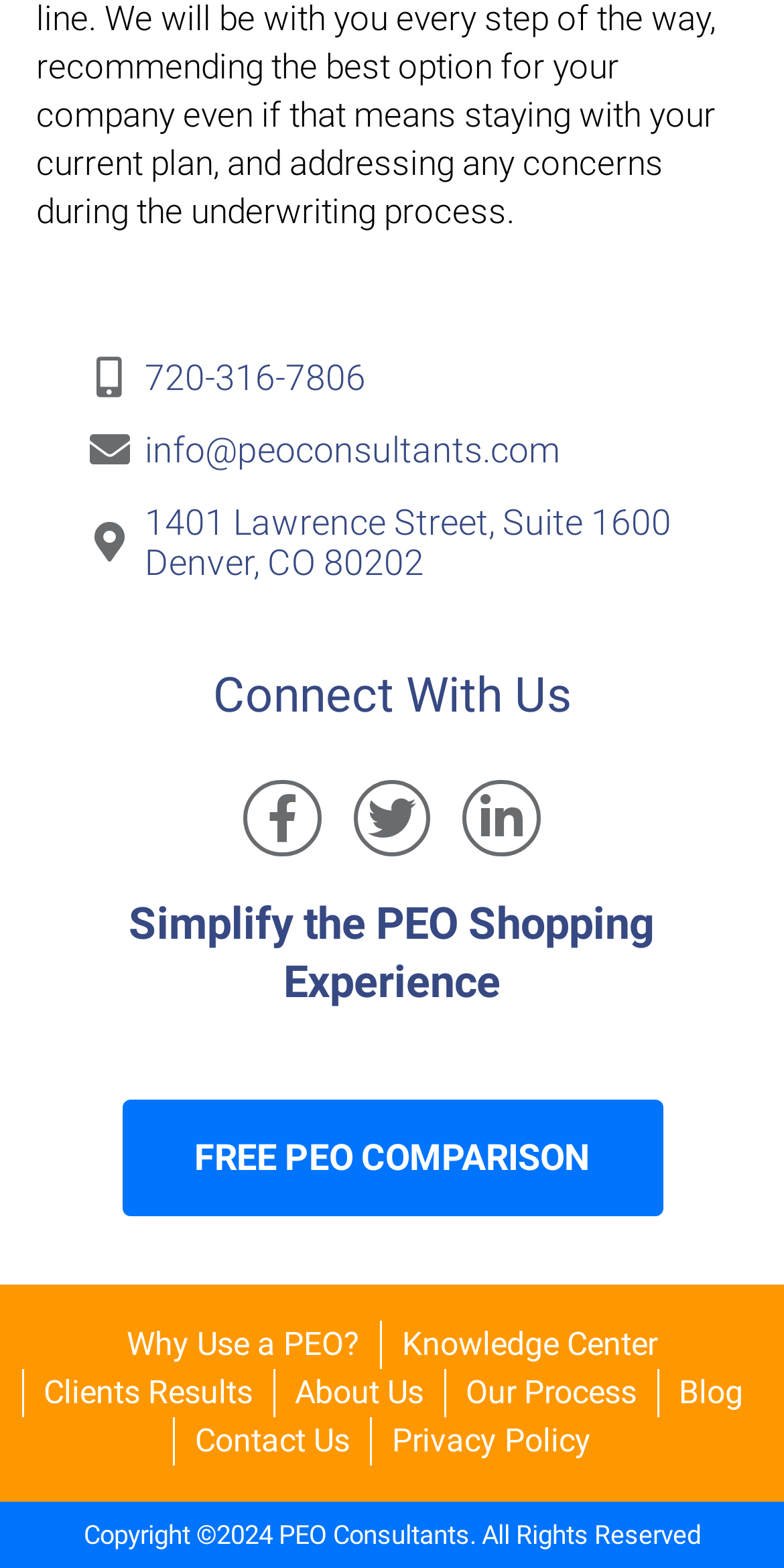Provide a thorough and detailed response to the question by examining the image: 
What is the year of copyright?

I found the year of copyright by looking at the footer of the webpage, which contains the copyright information. The year is mentioned as 'Copyright ©️2024 PEO Consultants. All Rights Reserved'.